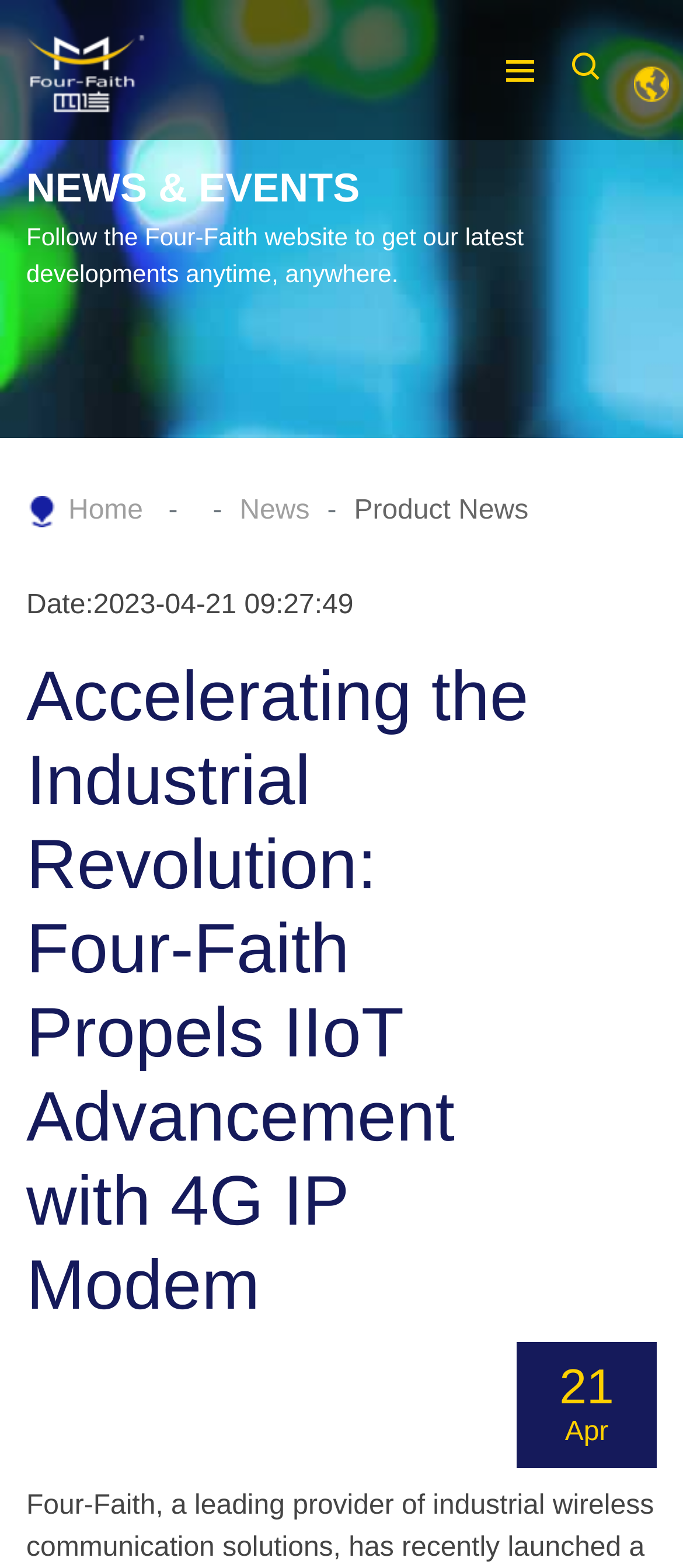What is the type of image on the webpage?
Use the image to give a comprehensive and detailed response to the question.

There is an image element on the webpage, but it does not have any descriptive text or alt text, so the type of image is unclear. However, based on the context of the webpage, it might be a logo or a related image.